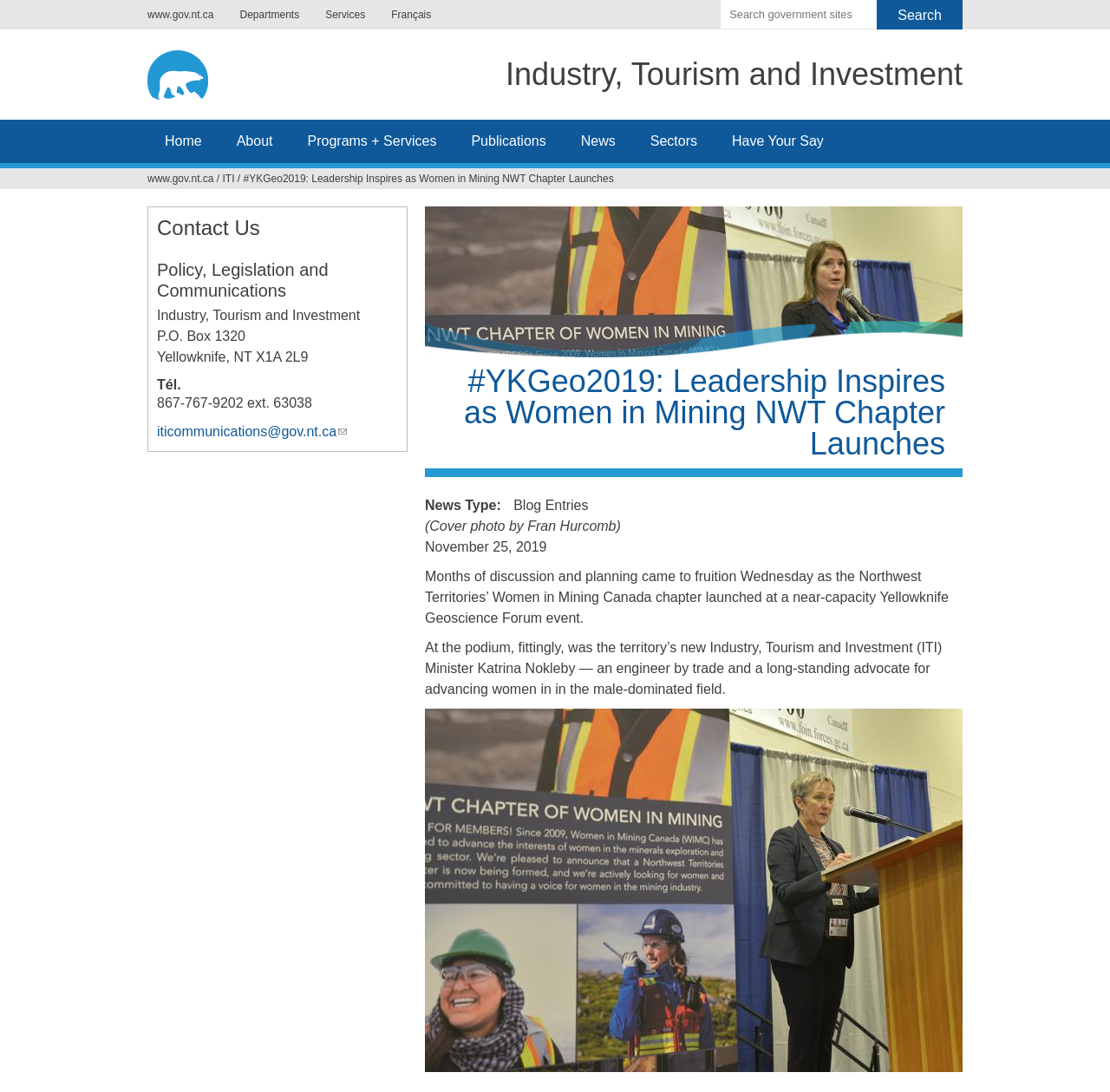Can you show the bounding box coordinates of the region to click on to complete the task described in the instruction: "Go to the Industry, Tourism and Investment page"?

[0.219, 0.052, 0.867, 0.092]